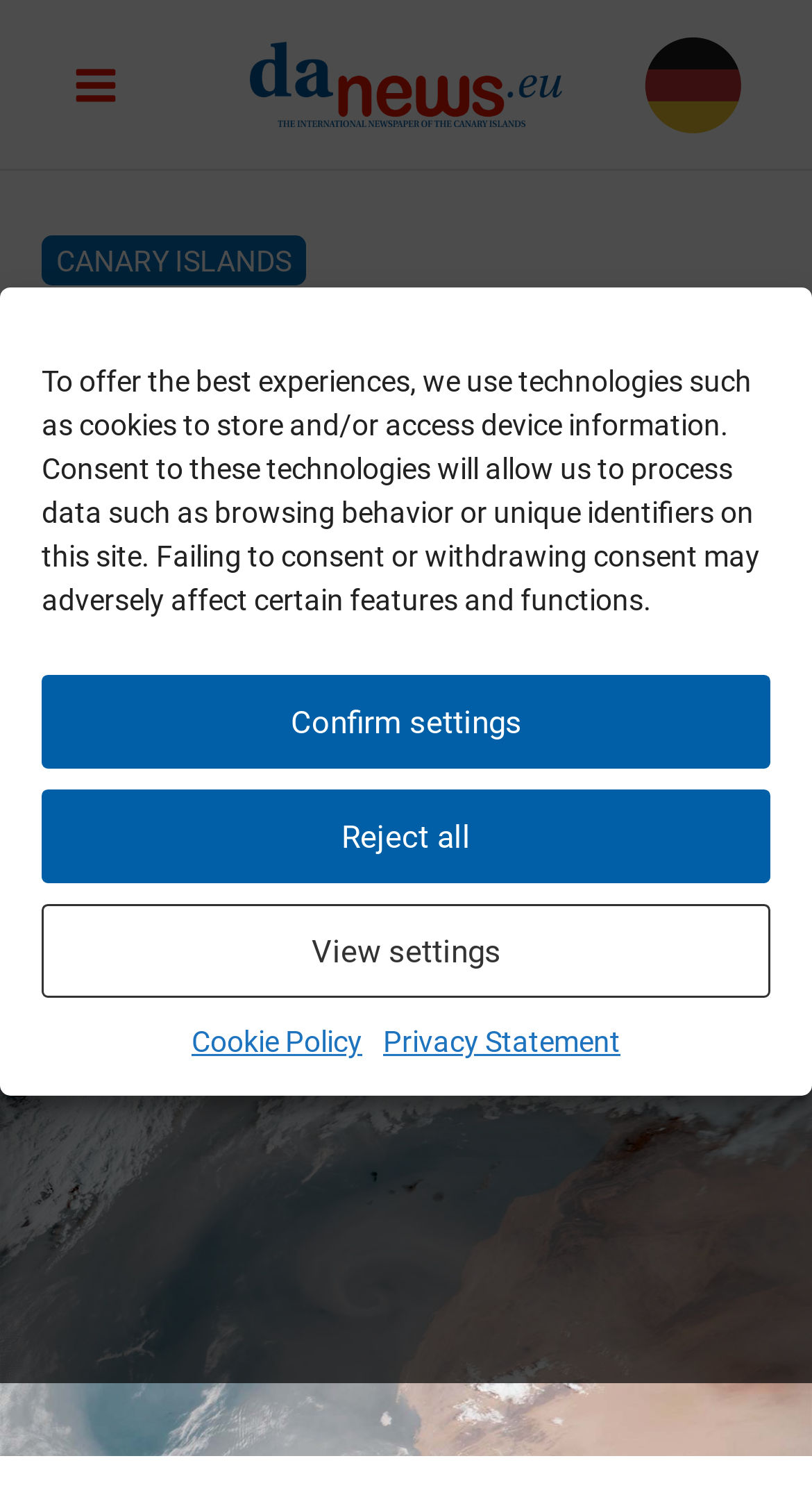Please find the top heading of the webpage and generate its text.

The Canary Islands government issues recommendations due to calima pre-alert